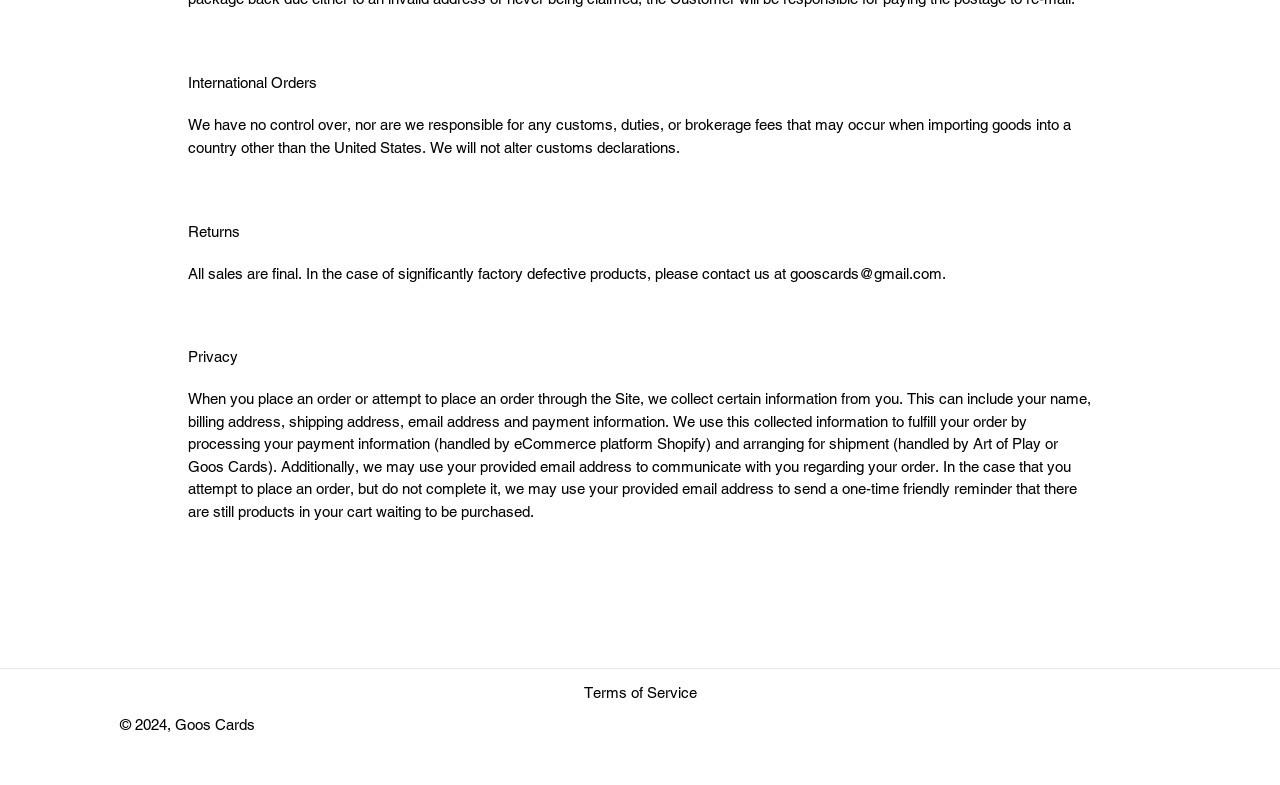What is the company's policy on international orders?
Refer to the image and give a detailed answer to the question.

According to the webpage, the company has no control over, nor are they responsible for any customs, duties, or brokerage fees that may occur when importing goods into a country other than the United States.